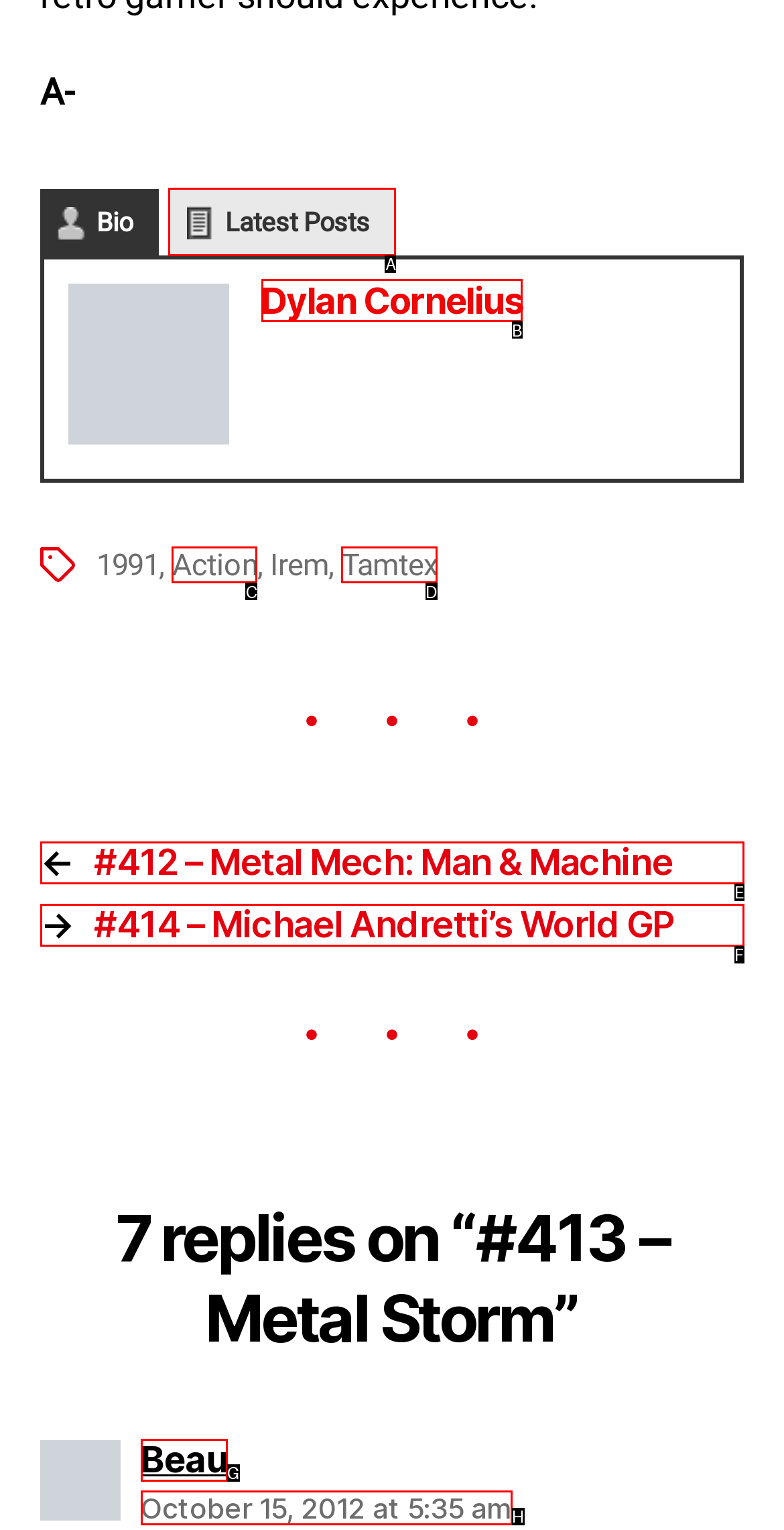Please indicate which HTML element should be clicked to fulfill the following task: Read latest posts. Provide the letter of the selected option.

A